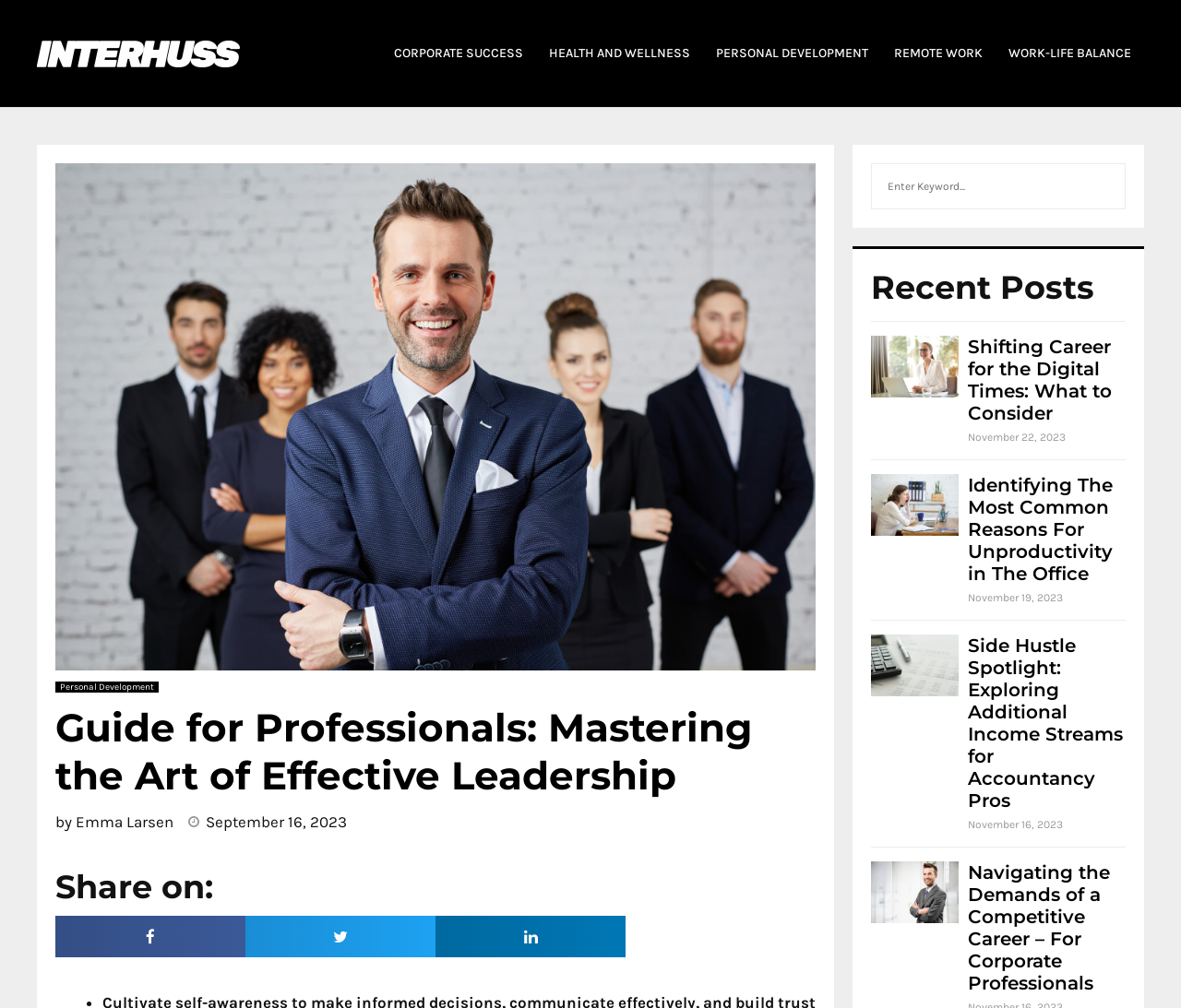Provide a brief response to the question below using one word or phrase:
What is the topic of the first recent post?

Shifting Career for the Digital Times